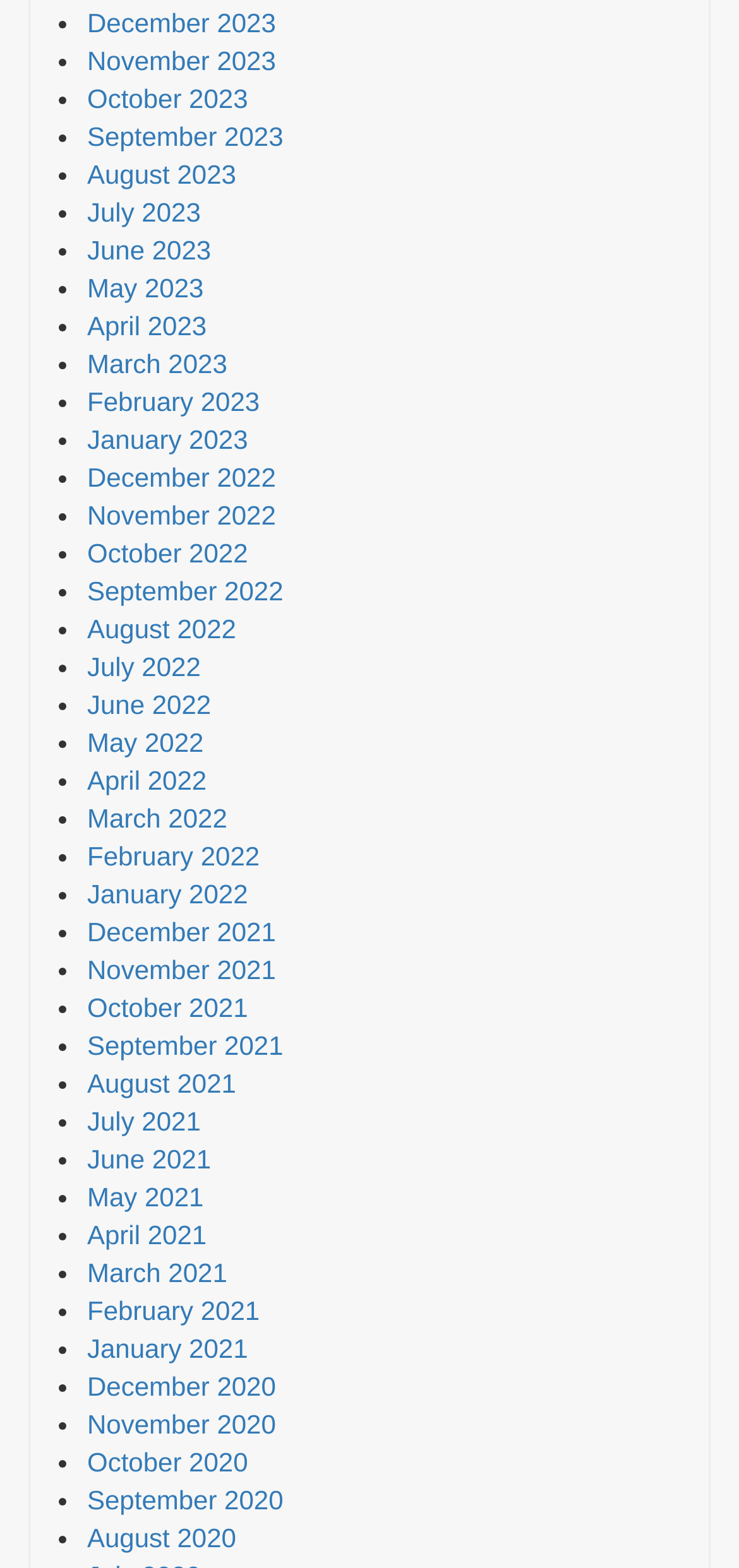Pinpoint the bounding box coordinates for the area that should be clicked to perform the following instruction: "Access October 2020".

[0.118, 0.923, 0.335, 0.943]